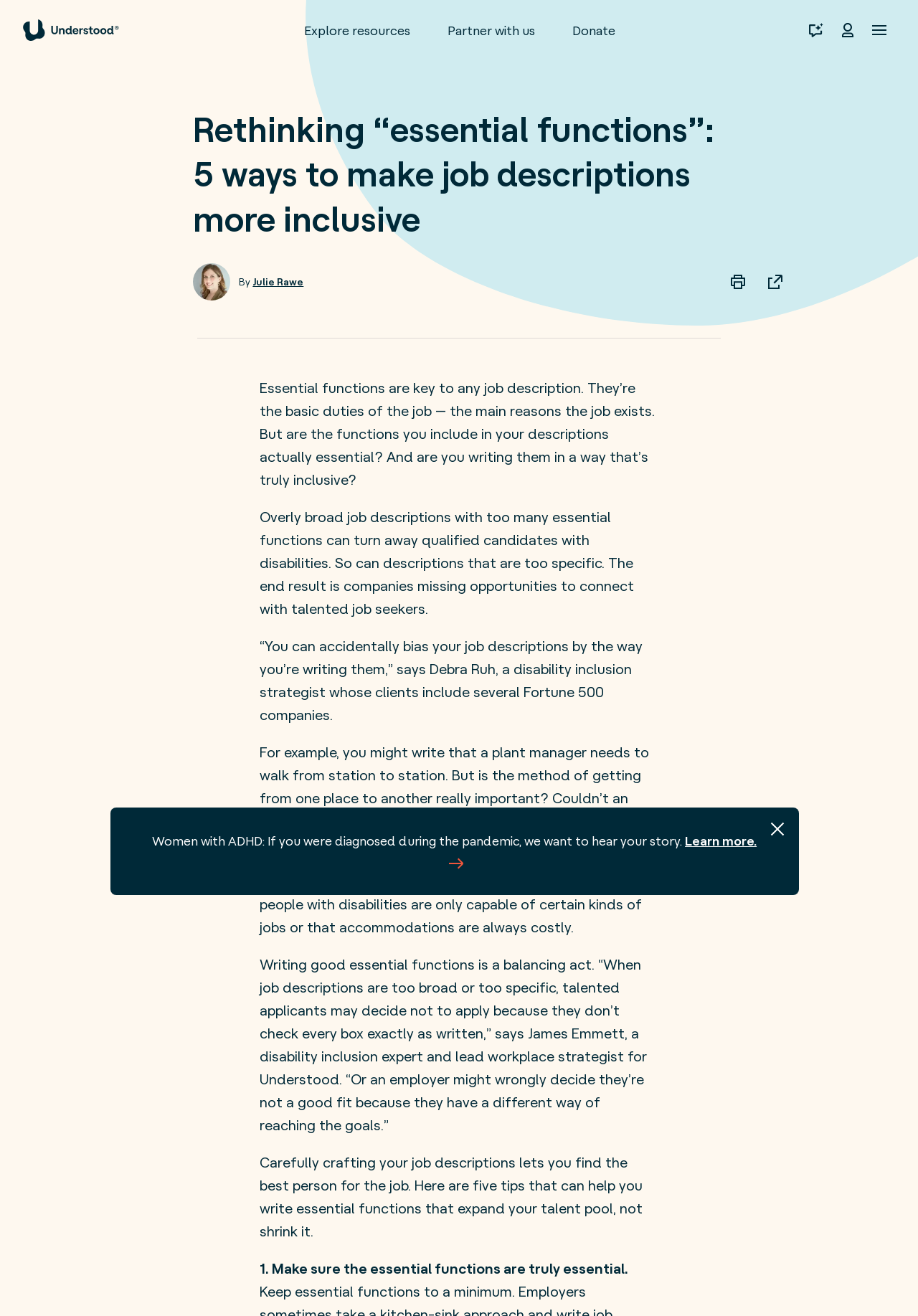Please determine the bounding box coordinates of the area that needs to be clicked to complete this task: 'Explore resources'. The coordinates must be four float numbers between 0 and 1, formatted as [left, top, right, bottom].

[0.331, 0.017, 0.447, 0.029]